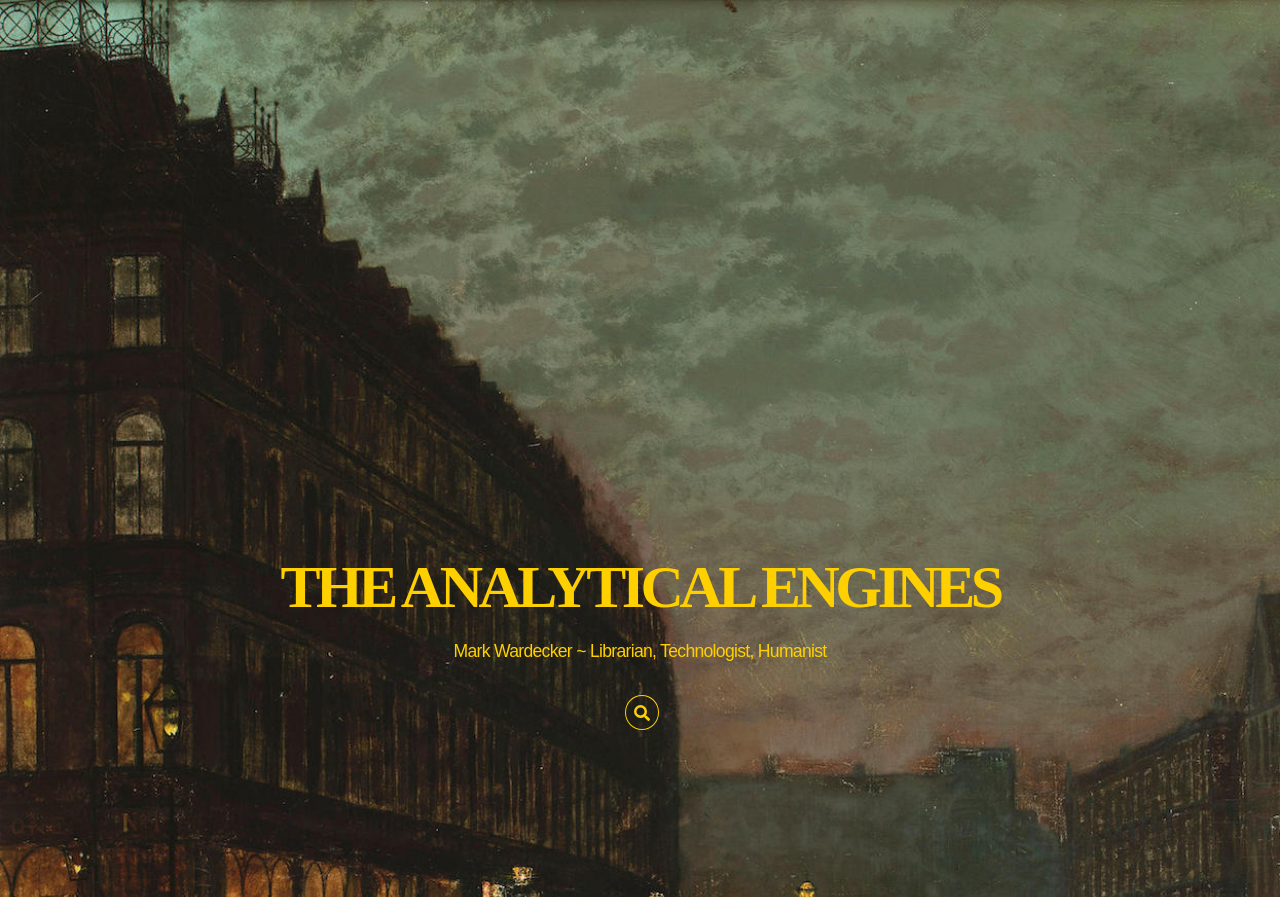Given the description name="s" title="Search", predict the bounding box coordinates of the UI element. Ensure the coordinates are in the format (top-left x, top-left y, bottom-right x, bottom-right y) and all values are between 0 and 1.

[0.489, 0.775, 0.514, 0.808]